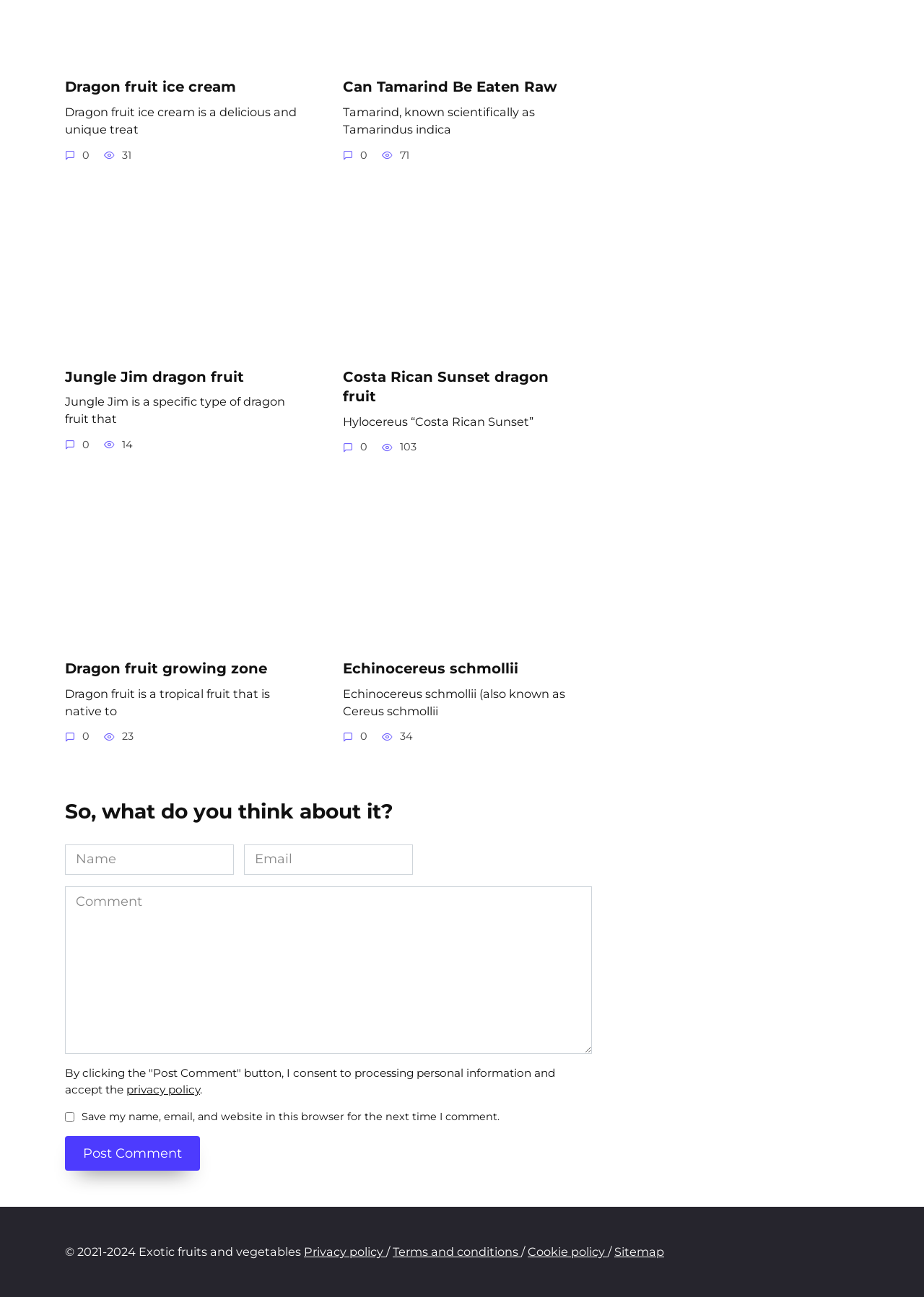Please analyze the image and give a detailed answer to the question:
What is the copyright year range of the webpage?

The copyright information at the bottom of the page indicates that the webpage's content is copyrighted from 2021 to 2024.